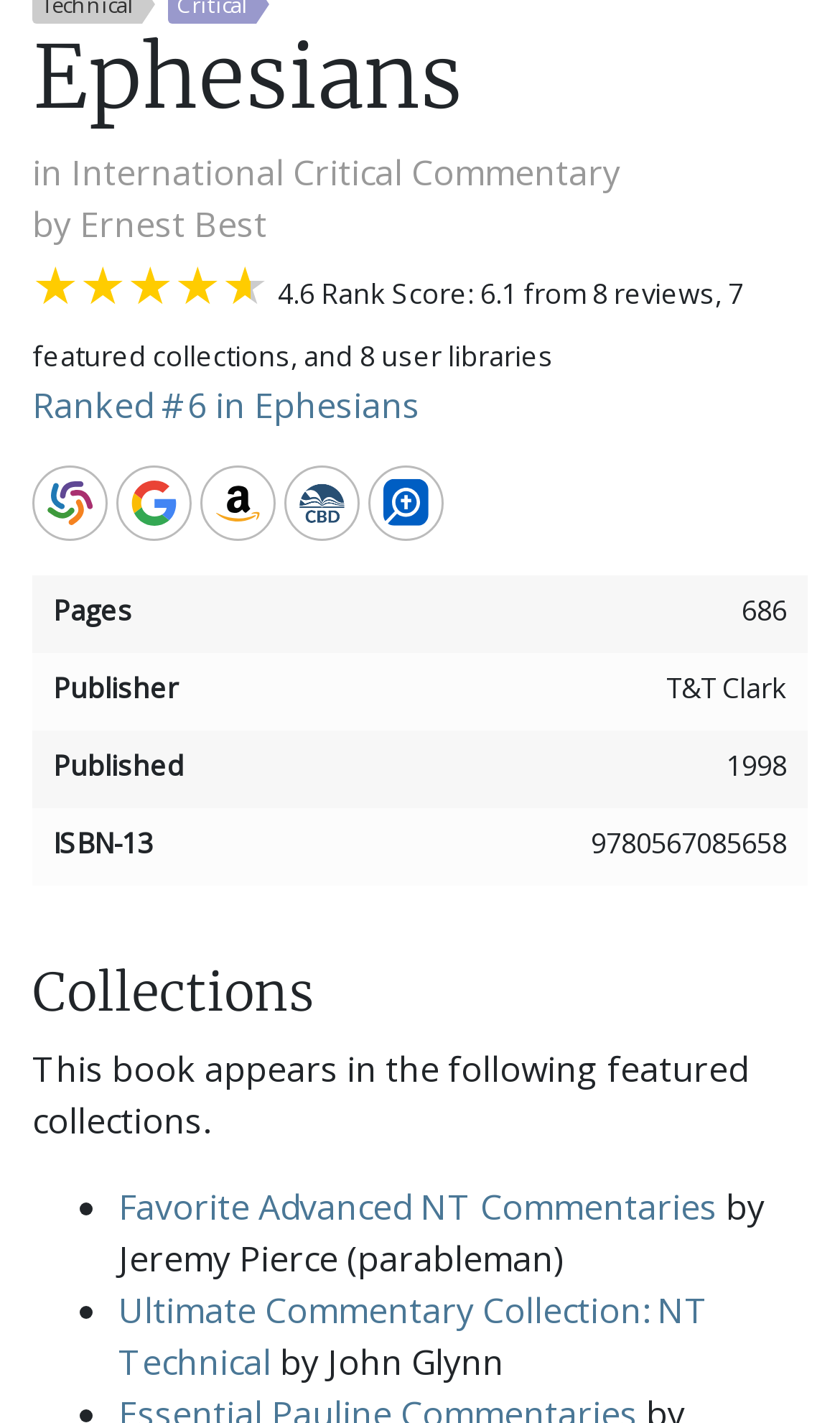Please specify the bounding box coordinates of the region to click in order to perform the following instruction: "Visit the page ranked #6 in Ephesians".

[0.038, 0.268, 0.5, 0.301]